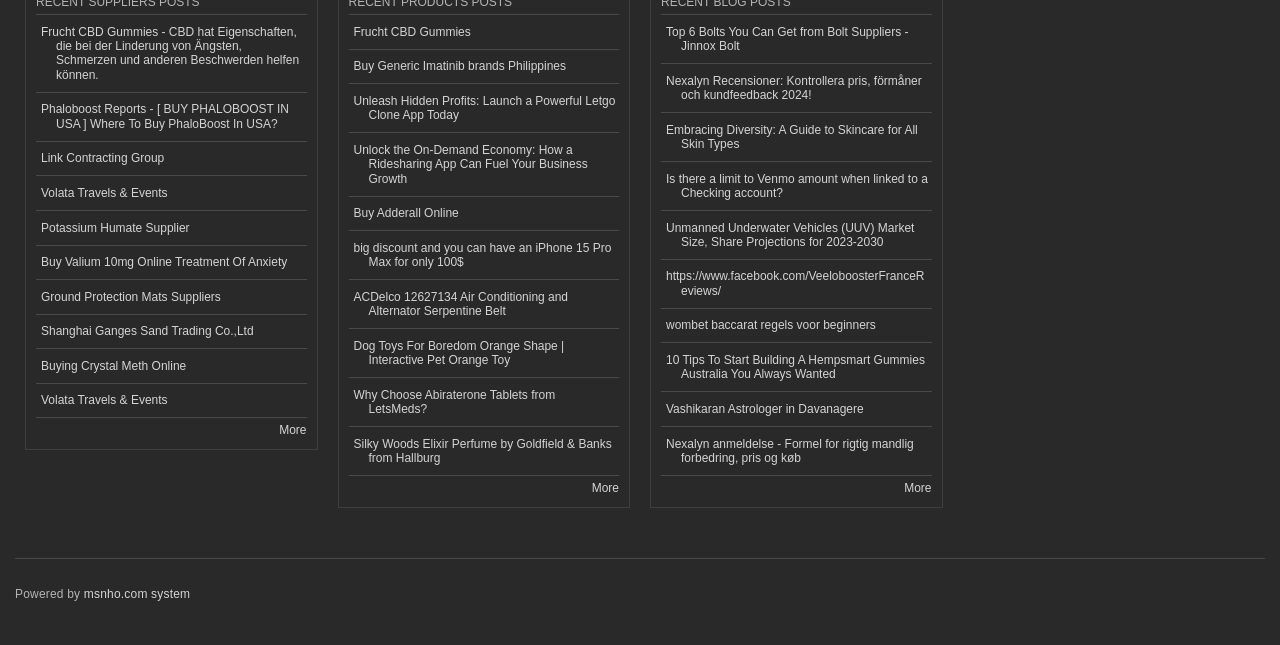Pinpoint the bounding box coordinates of the clickable area needed to execute the instruction: "View Phaloboost Reports". The coordinates should be specified as four float numbers between 0 and 1, i.e., [left, top, right, bottom].

[0.028, 0.144, 0.239, 0.22]